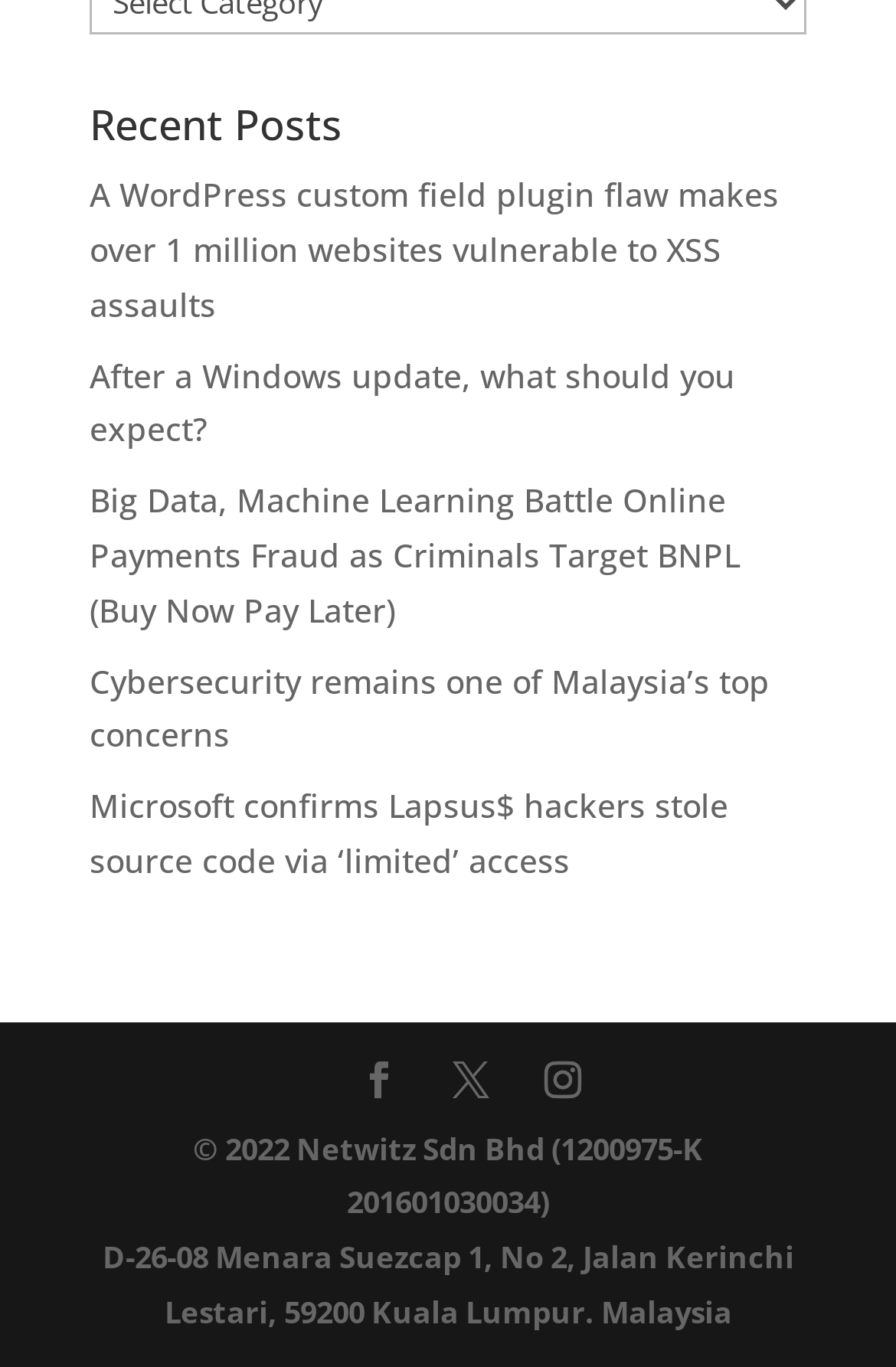Kindly determine the bounding box coordinates for the clickable area to achieve the given instruction: "View the post about Big Data and Machine Learning".

[0.1, 0.35, 0.826, 0.462]